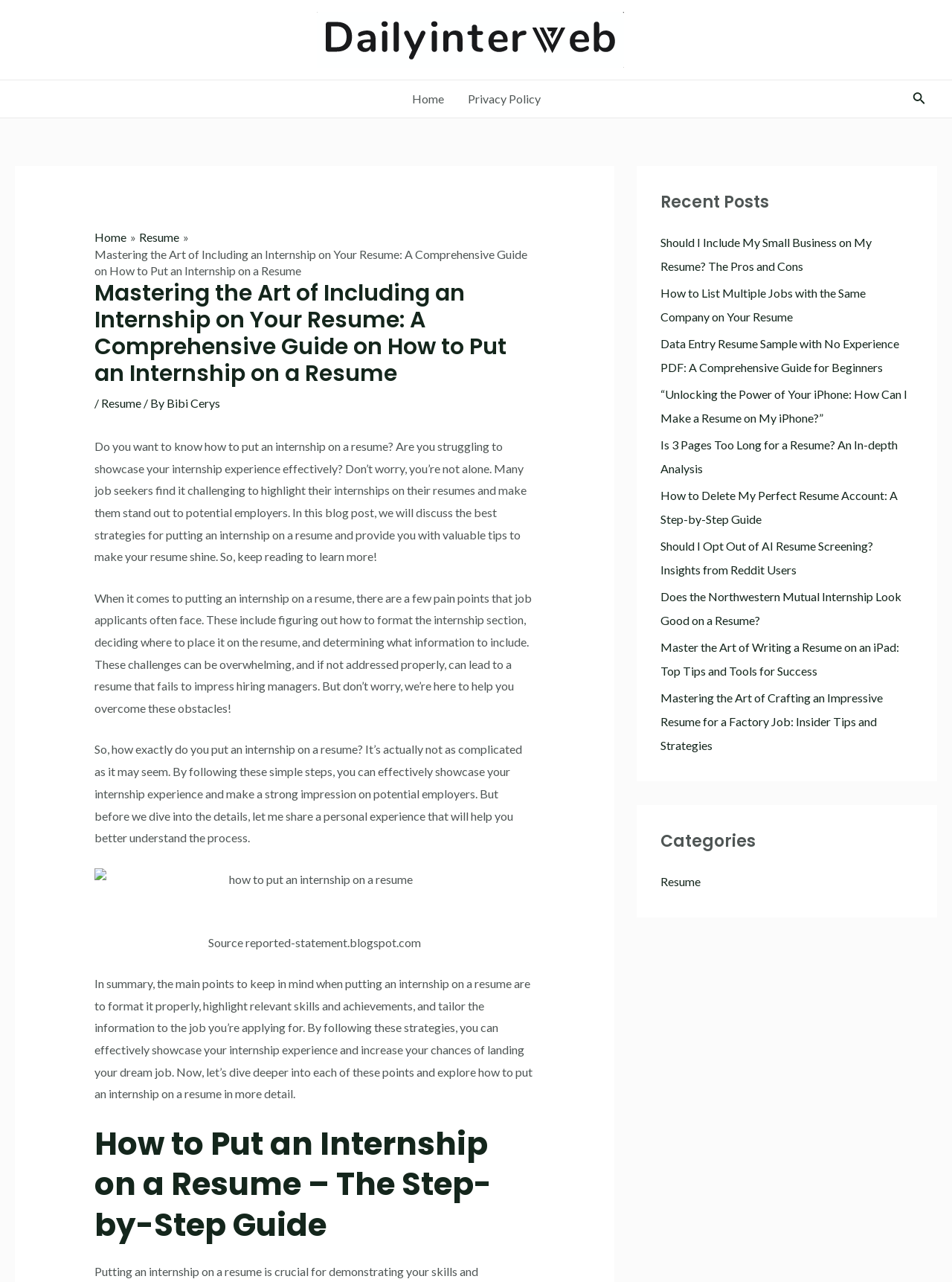Using the format (top-left x, top-left y, bottom-right x, bottom-right y), and given the element description, identify the bounding box coordinates within the screenshot: Home

[0.099, 0.18, 0.133, 0.191]